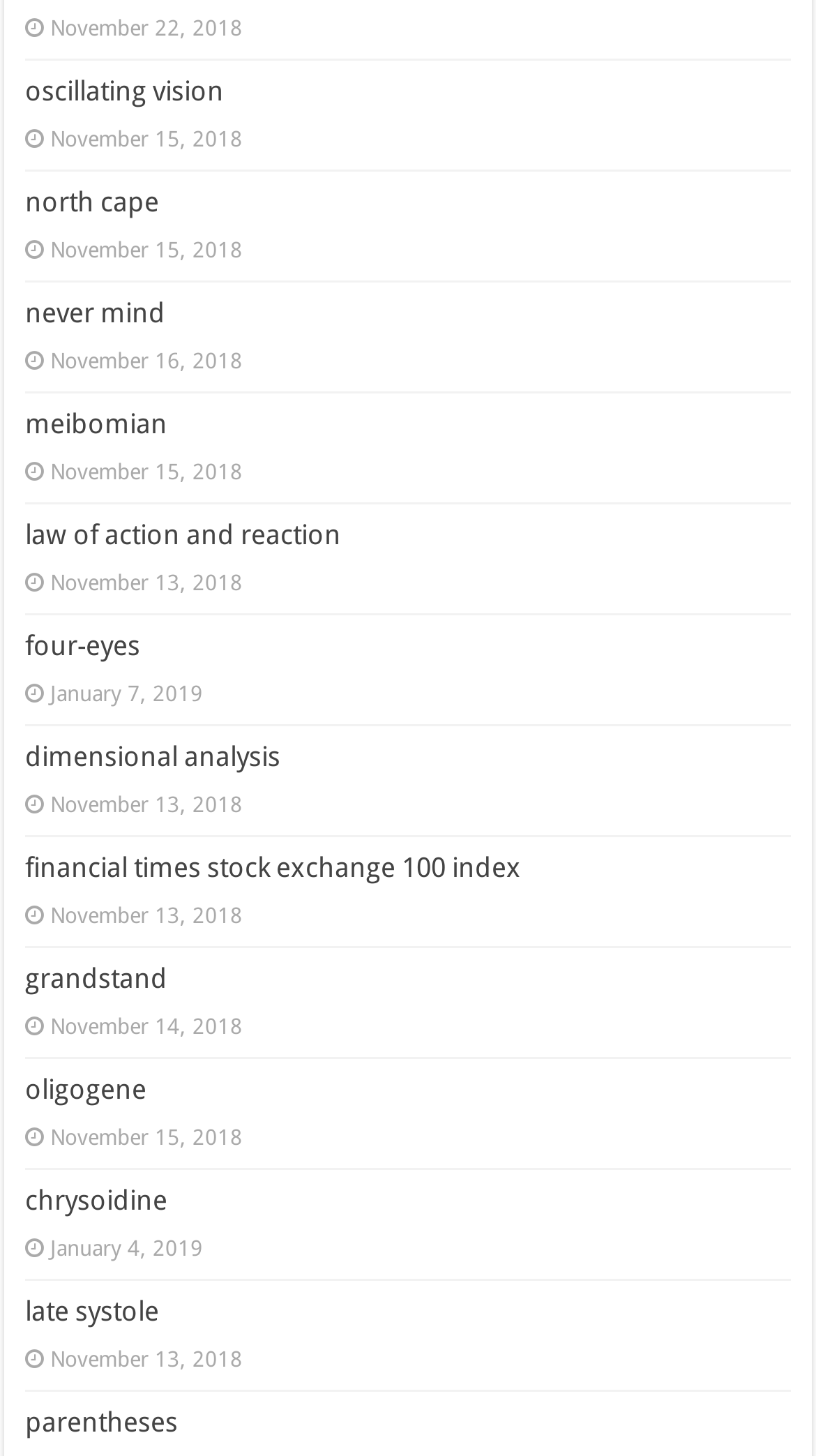Can you find the bounding box coordinates for the element that needs to be clicked to execute this instruction: "explore law of action and reaction"? The coordinates should be given as four float numbers between 0 and 1, i.e., [left, top, right, bottom].

[0.031, 0.356, 0.418, 0.378]